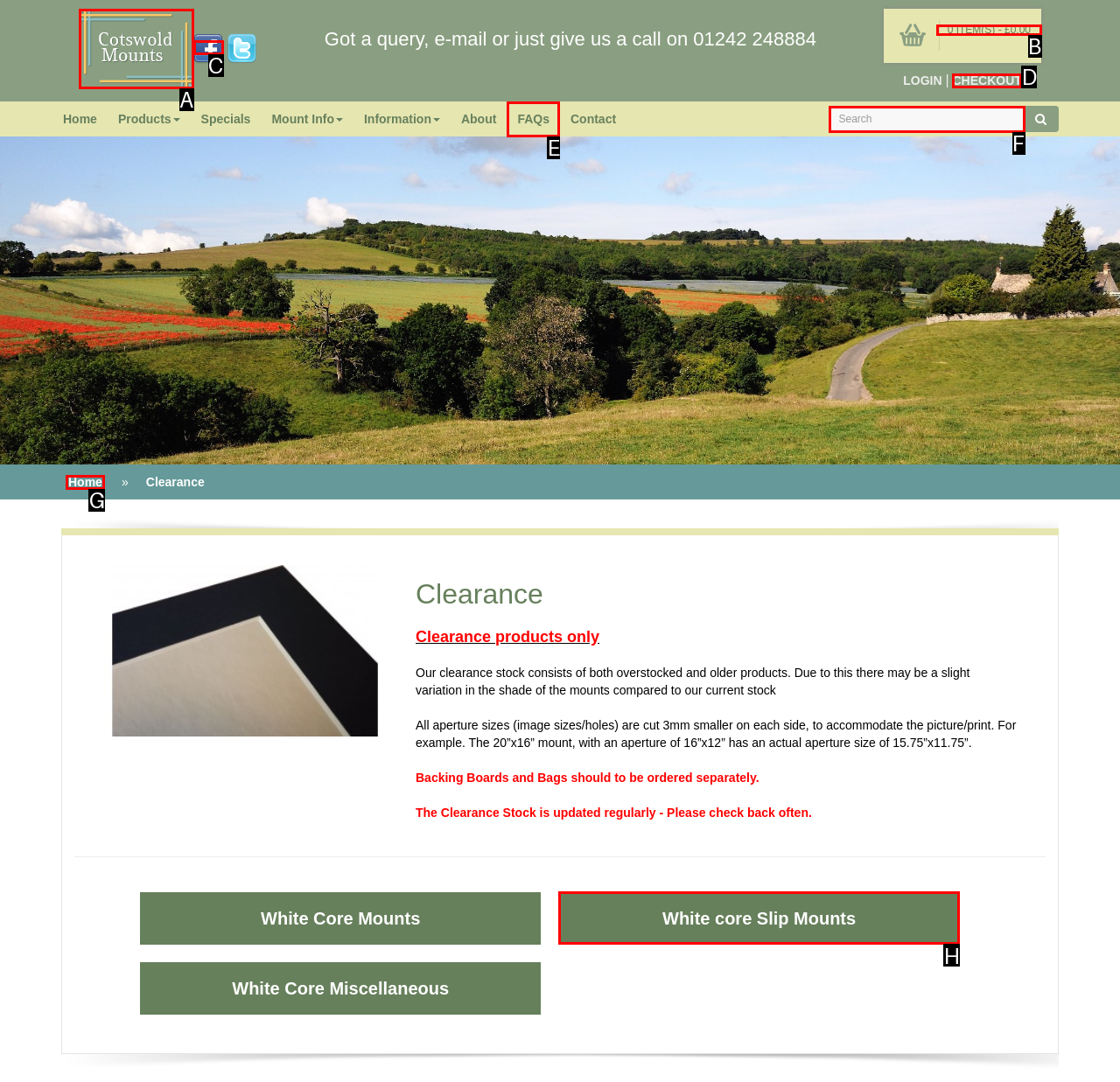From the provided options, which letter corresponds to the element described as: FAQs
Answer with the letter only.

E